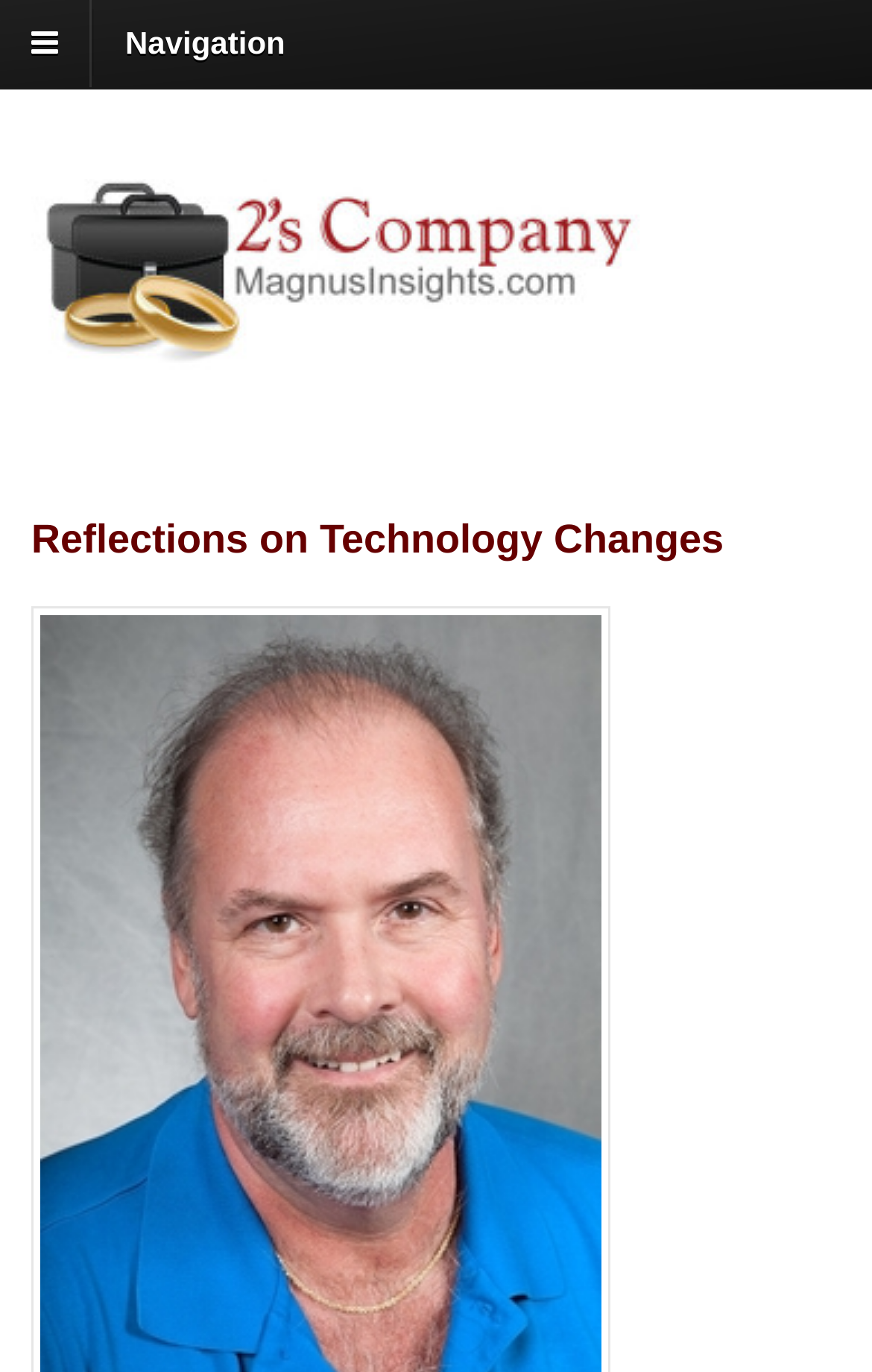Your task is to find and give the main heading text of the webpage.

Reflections on Technology Changes